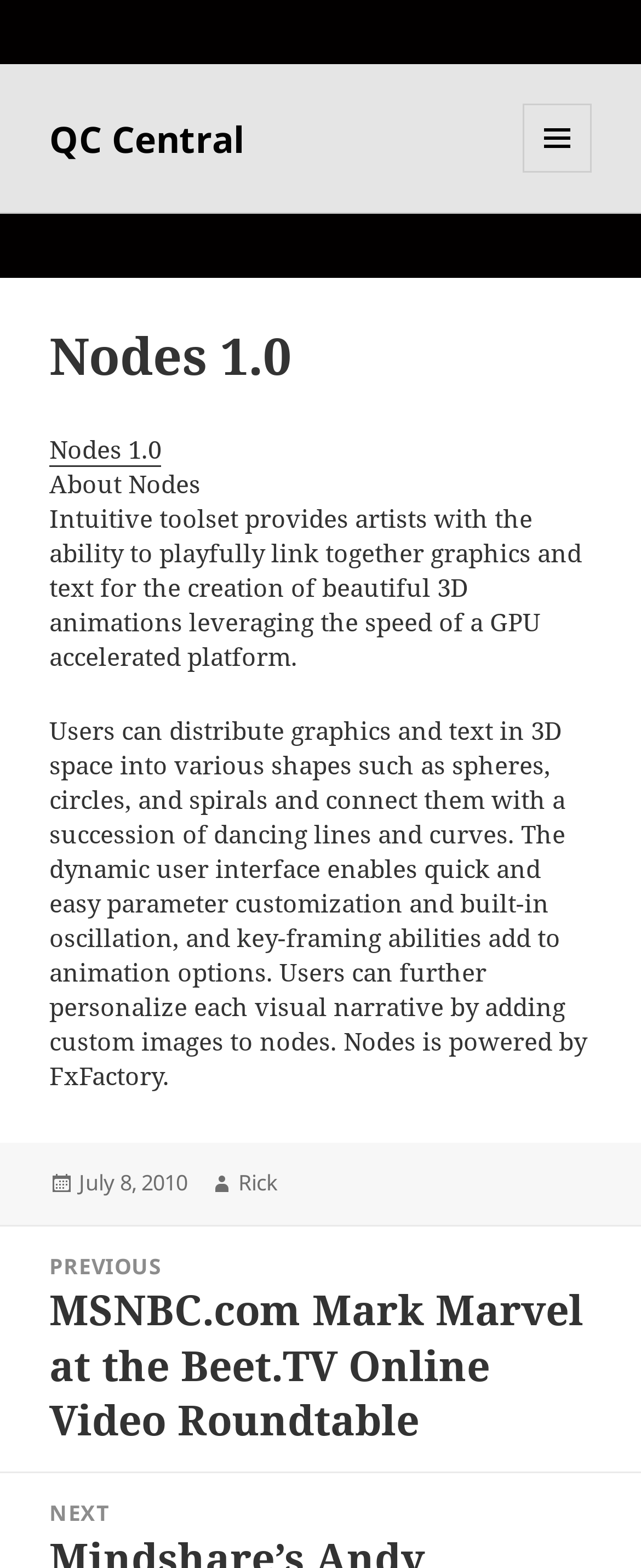Analyze the image and give a detailed response to the question:
When was the article posted?

The date of posting can be found in the footer section of the webpage, where it is written as 'Posted on July 8, 2010'.